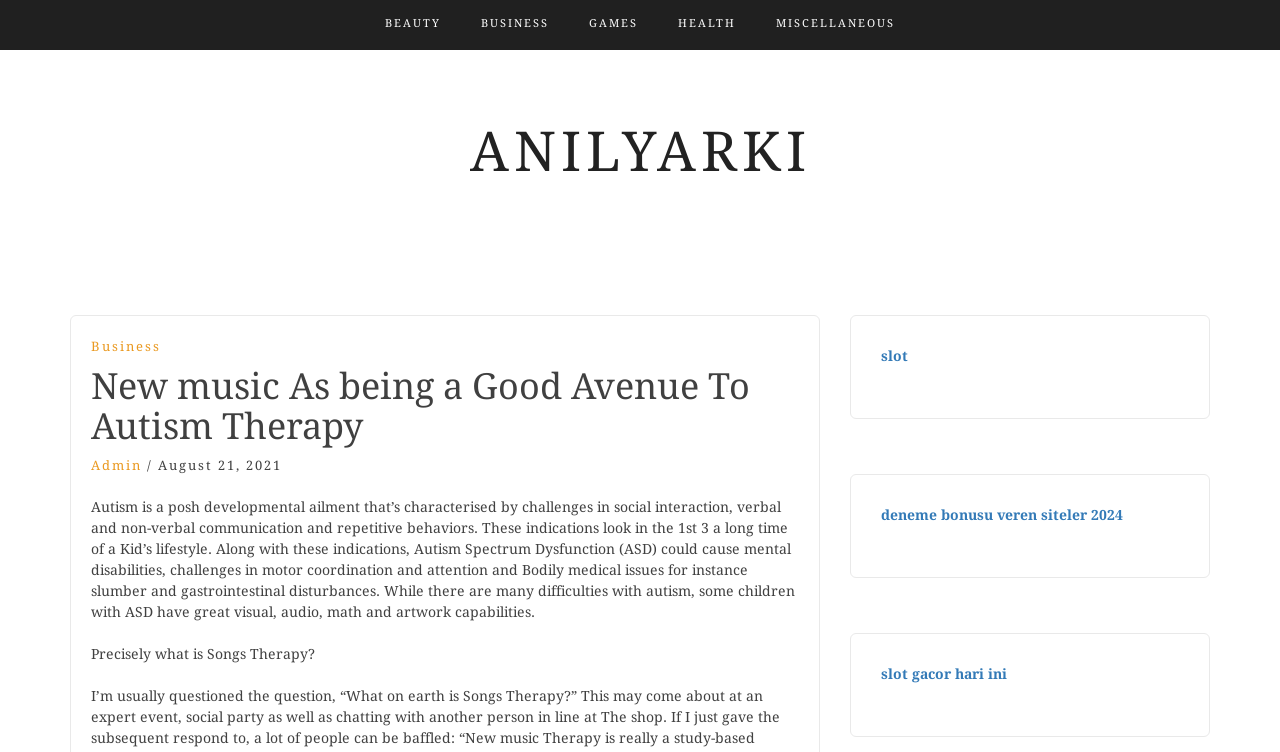Please find the bounding box coordinates of the element's region to be clicked to carry out this instruction: "Visit the Admin page".

[0.071, 0.609, 0.111, 0.629]